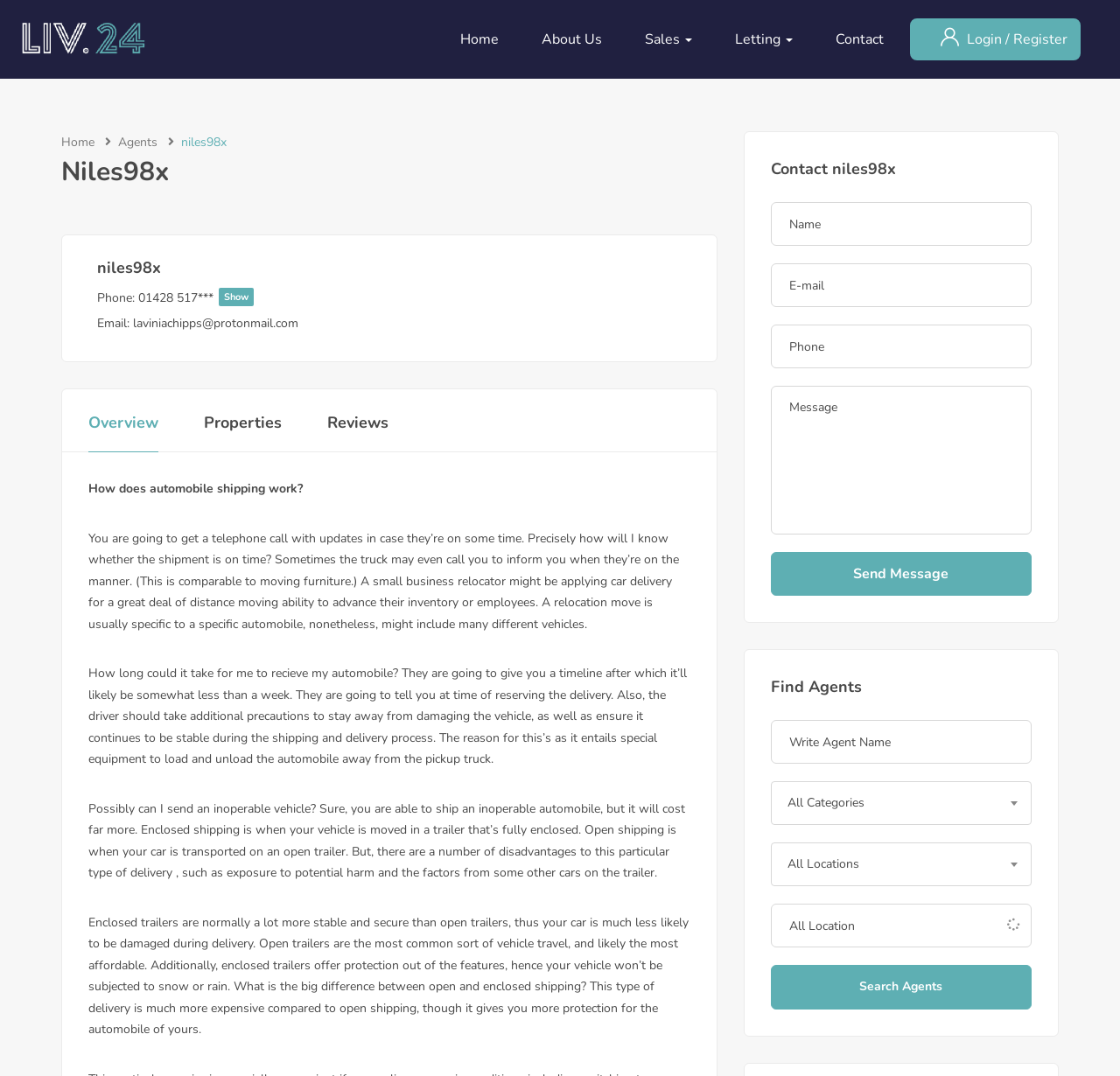Give a one-word or short-phrase answer to the following question: 
What are the two types of vehicle shipping mentioned on the webpage?

Open and Enclosed